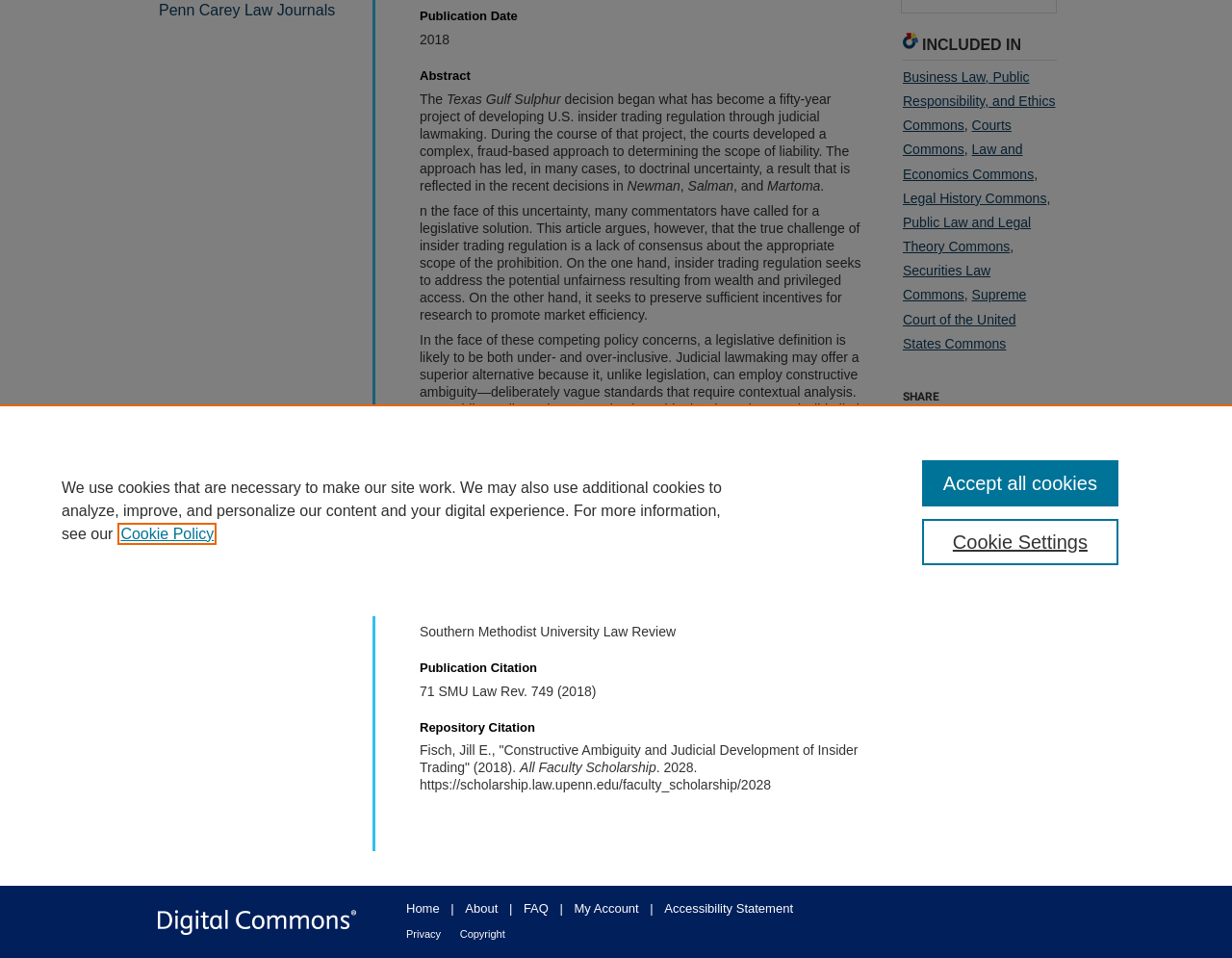Based on the provided description, "Accessibility Statement", find the bounding box of the corresponding UI element in the screenshot.

[0.539, 0.941, 0.644, 0.956]